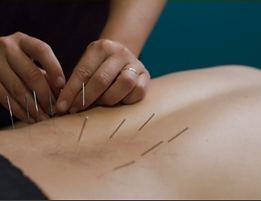Where are the needles being placed?
Based on the screenshot, provide your answer in one word or phrase.

Lower back